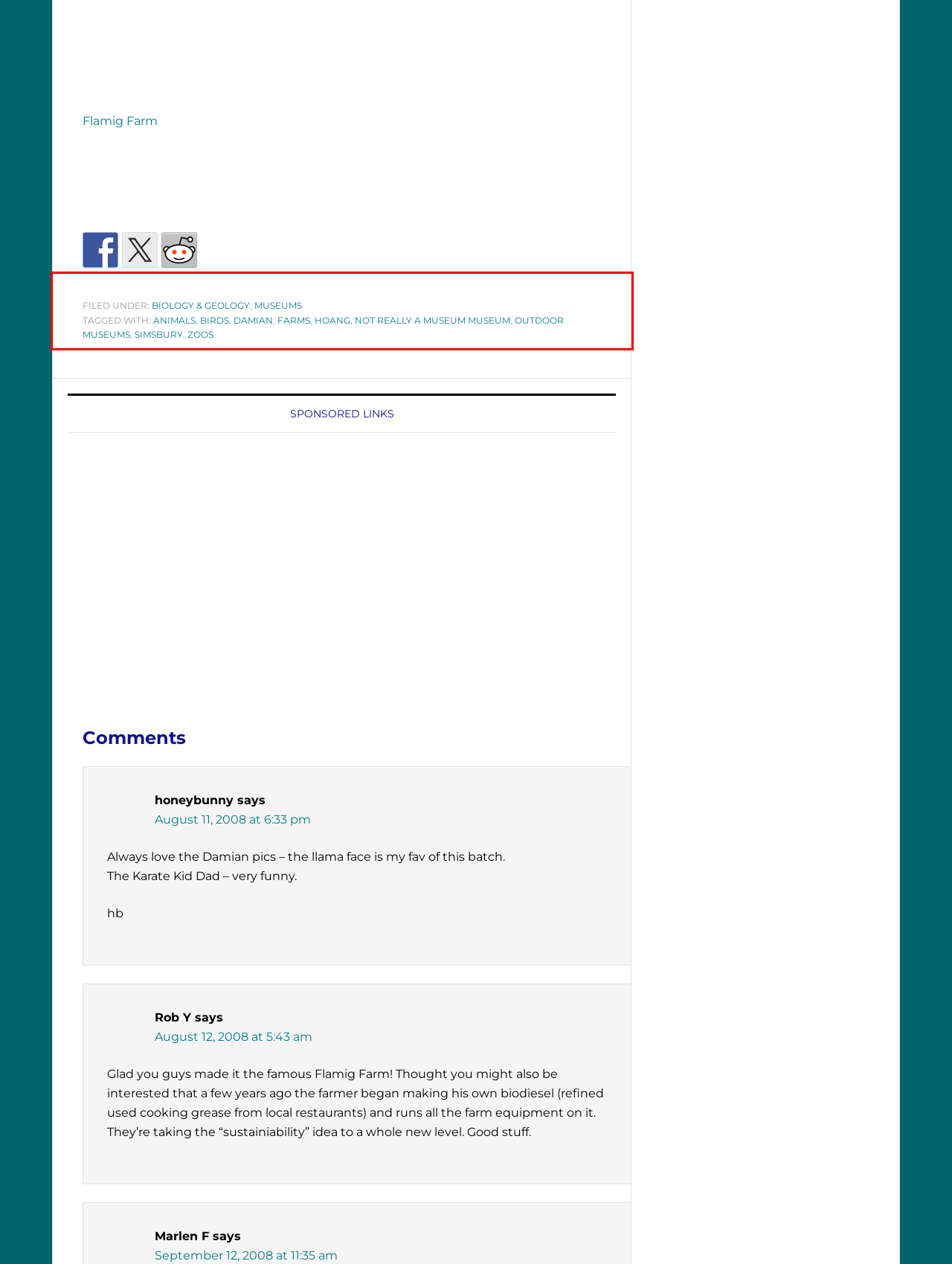There is a UI element on the webpage screenshot marked by a red bounding box. Extract and generate the text content from within this red box.

FILED UNDER: BIOLOGY & GEOLOGY, MUSEUMS TAGGED WITH: ANIMALS, BIRDS, DAMIAN, FARMS, HOANG, NOT REALLY A MUSEUM MUSEUM, OUTDOOR MUSEUMS, SIMSBURY, ZOOS